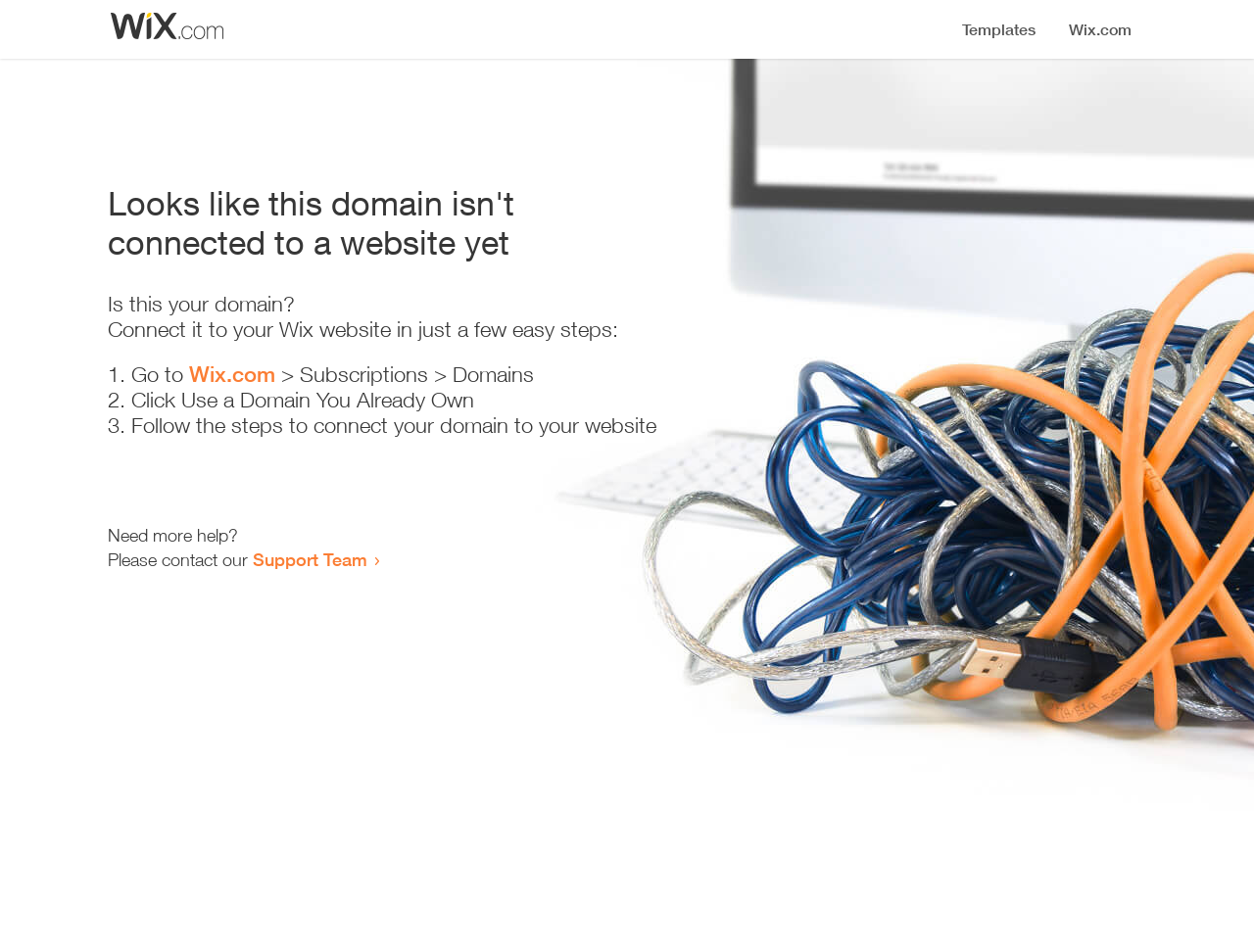What is the current state of the website?
Refer to the image and provide a thorough answer to the question.

The heading 'Looks like this domain isn't connected to a website yet' implies that the website is not currently available, as the domain is not connected to a website.